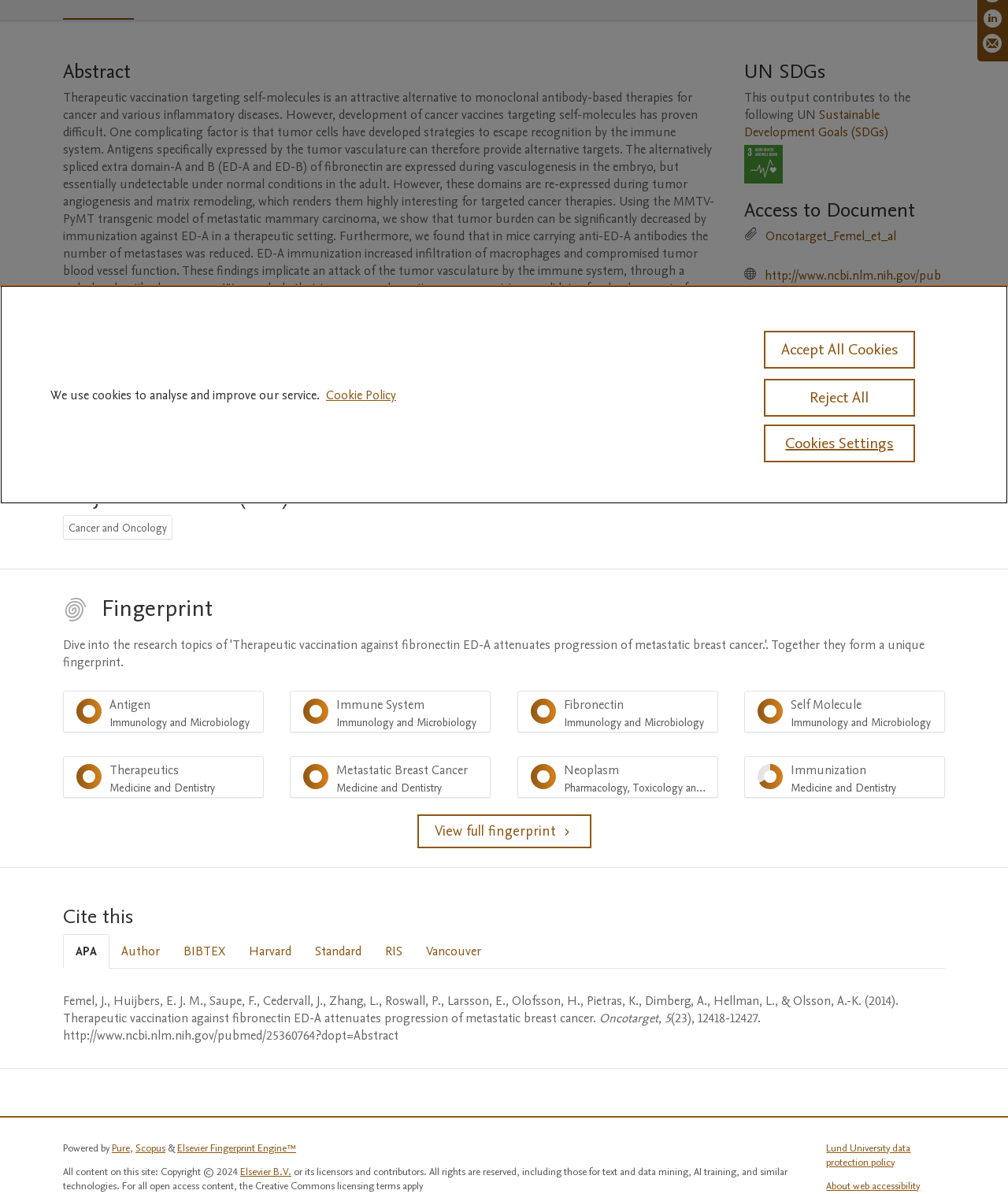Locate the UI element described by APA and provide its bounding box coordinates. Use the format (top-left x, top-left y, bottom-right x, bottom-right y) with all values as floating point numbers between 0 and 1.

[0.062, 0.782, 0.109, 0.811]